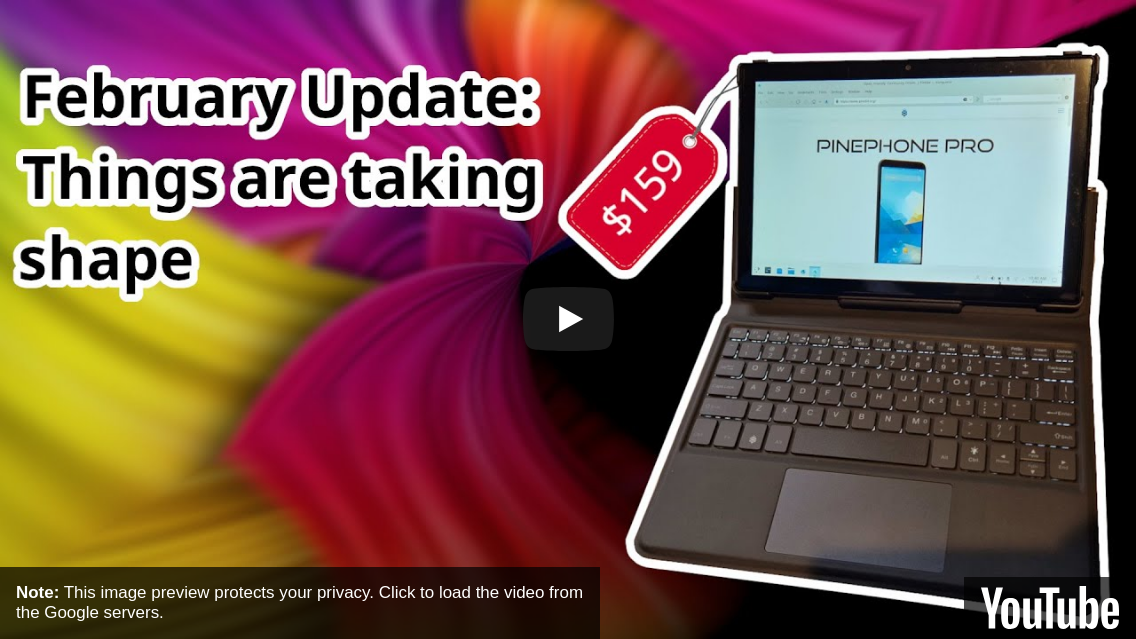Use a single word or phrase to answer the question:
What is the price of the PINEPHONE PRO?

$159